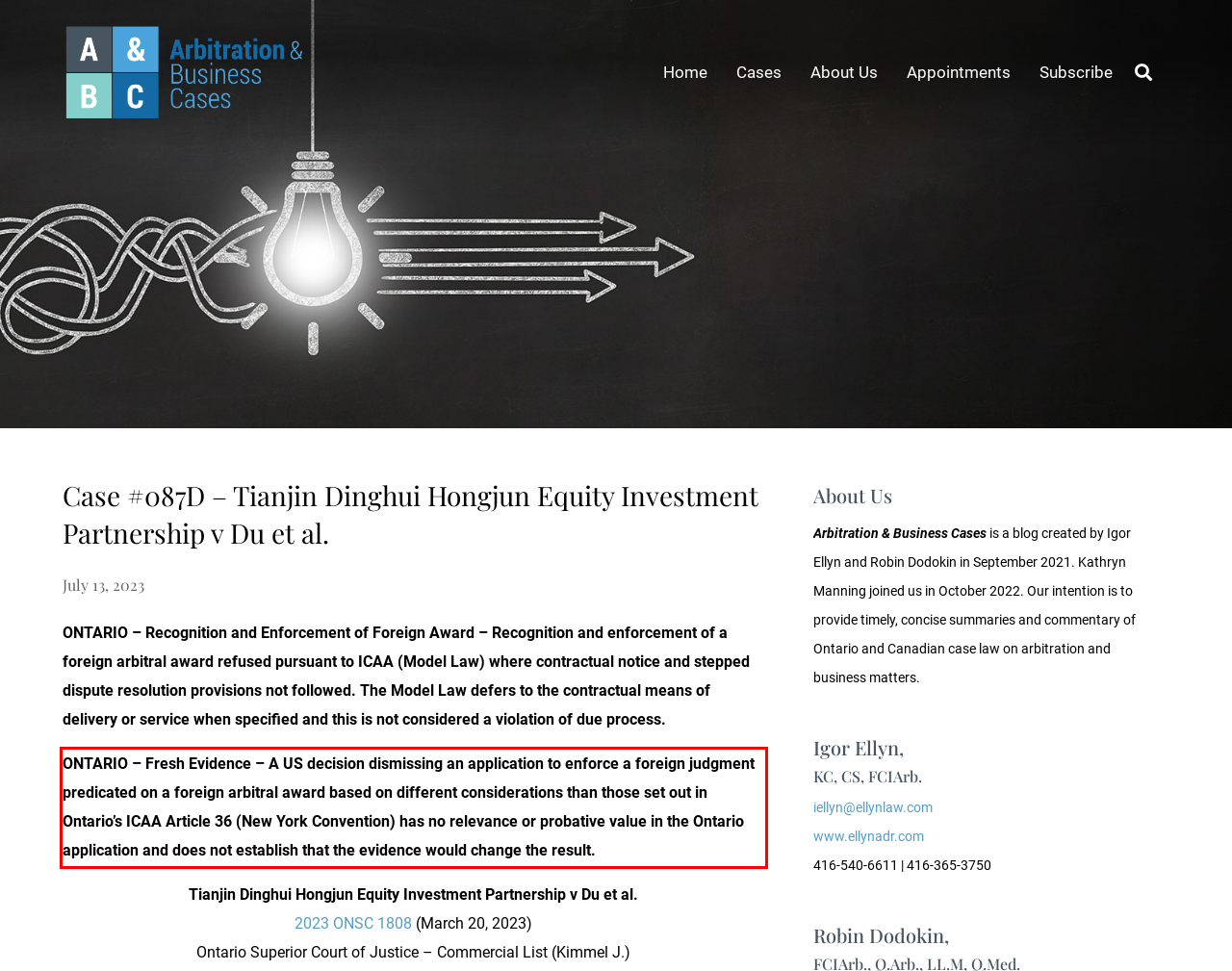Please examine the webpage screenshot and extract the text within the red bounding box using OCR.

ONTARIO – Fresh Evidence – A US decision dismissing an application to enforce a foreign judgment predicated on a foreign arbitral award based on different considerations than those set out in Ontario’s ICAA Article 36 (New York Convention) has no relevance or probative value in the Ontario application and does not establish that the evidence would change the result.